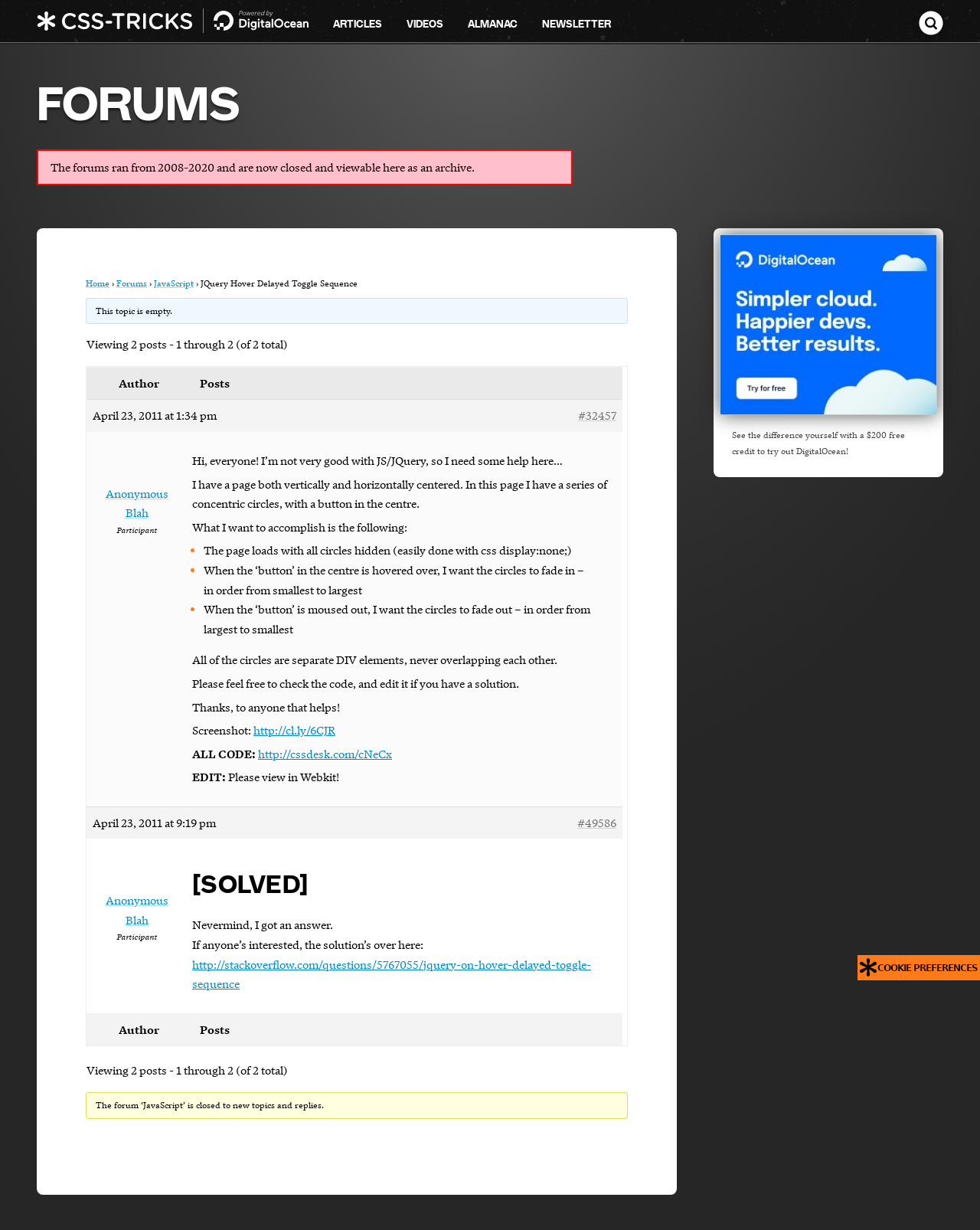Identify the bounding box coordinates of the clickable region required to complete the instruction: "Visit the 'NEWSLETTER' page". The coordinates should be given as four float numbers within the range of 0 and 1, i.e., [left, top, right, bottom].

[0.541, 0.0, 0.636, 0.034]